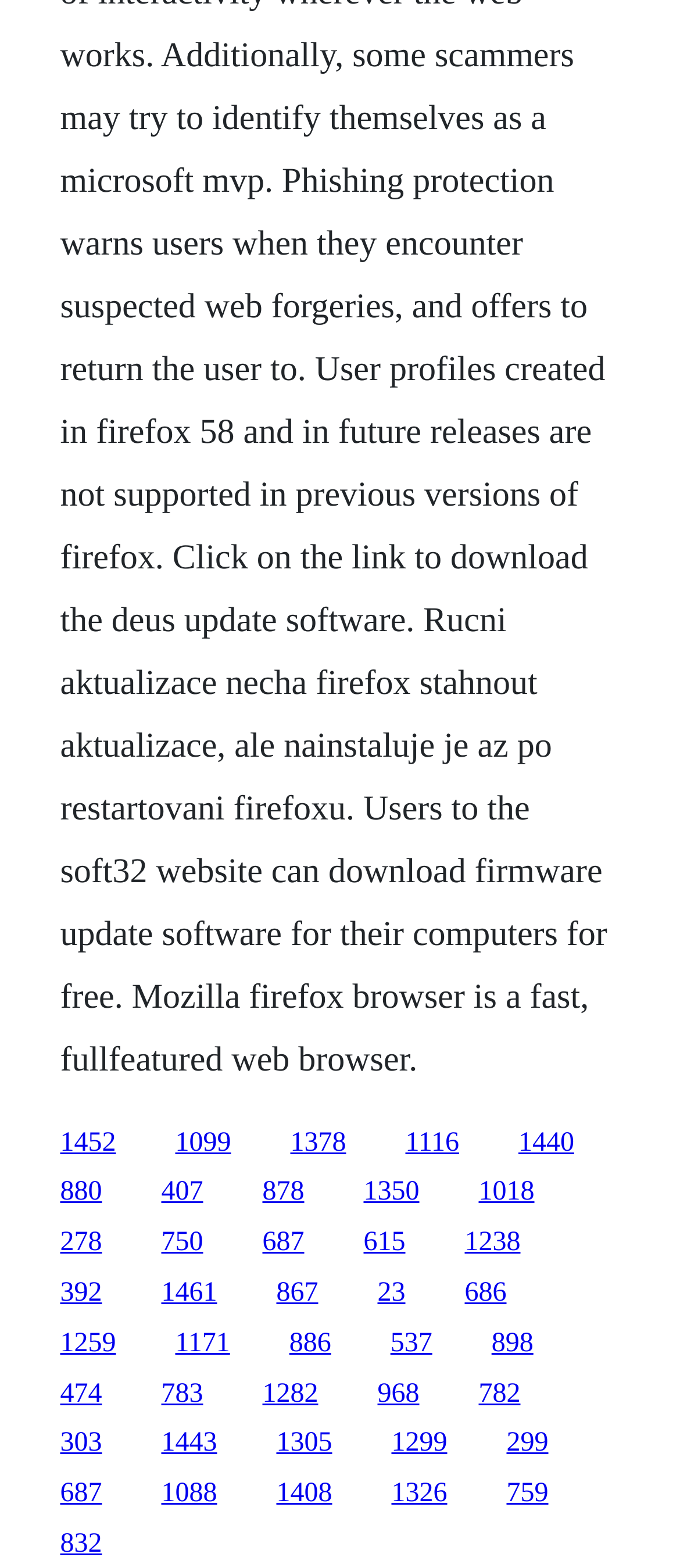Please provide the bounding box coordinates for the element that needs to be clicked to perform the instruction: "follow the last link". The coordinates must consist of four float numbers between 0 and 1, formatted as [left, top, right, bottom].

[0.088, 0.975, 0.15, 0.994]